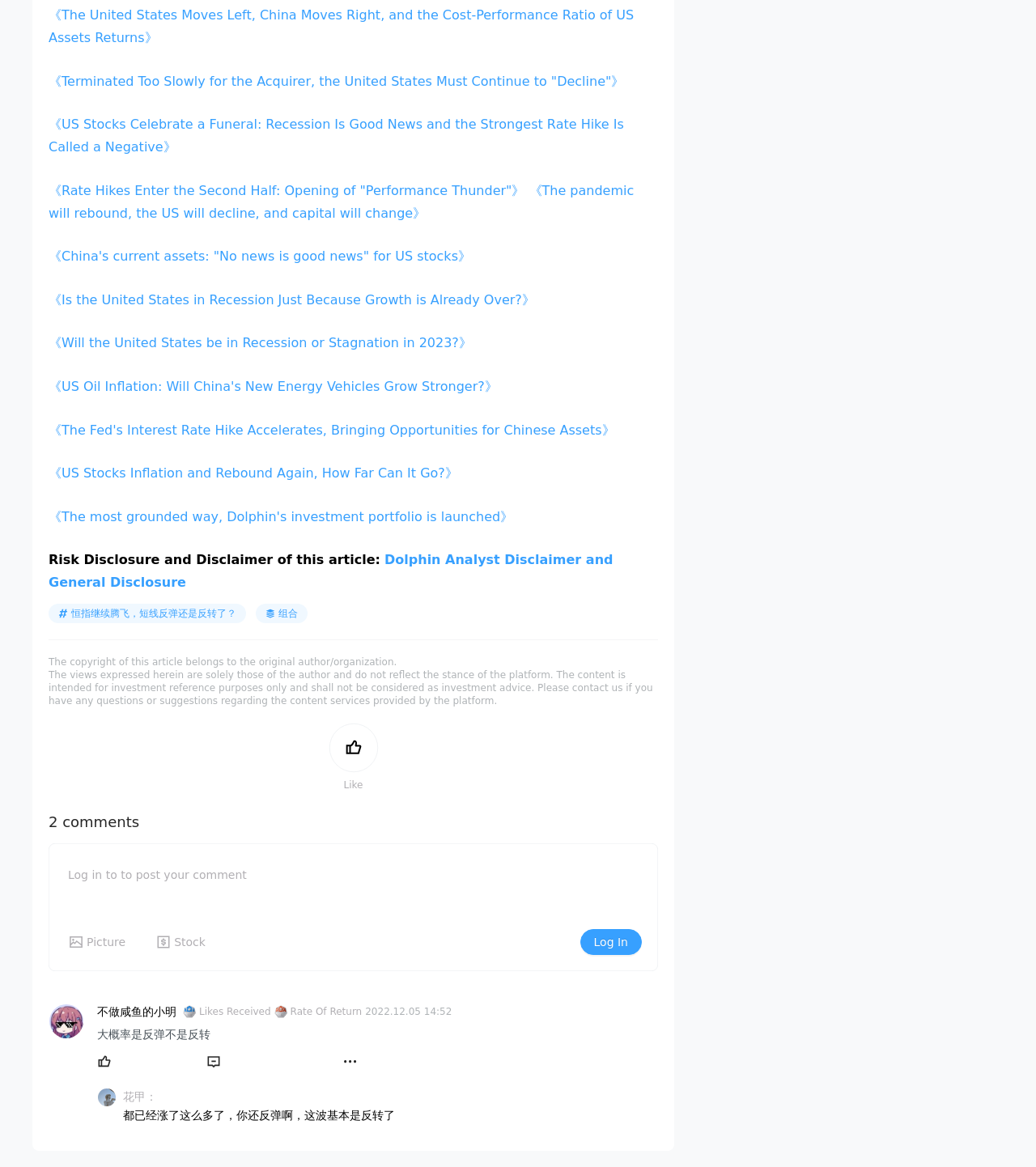Specify the bounding box coordinates (top-left x, top-left y, bottom-right x, bottom-right y) of the UI element in the screenshot that matches this description: Picture

[0.053, 0.796, 0.134, 0.819]